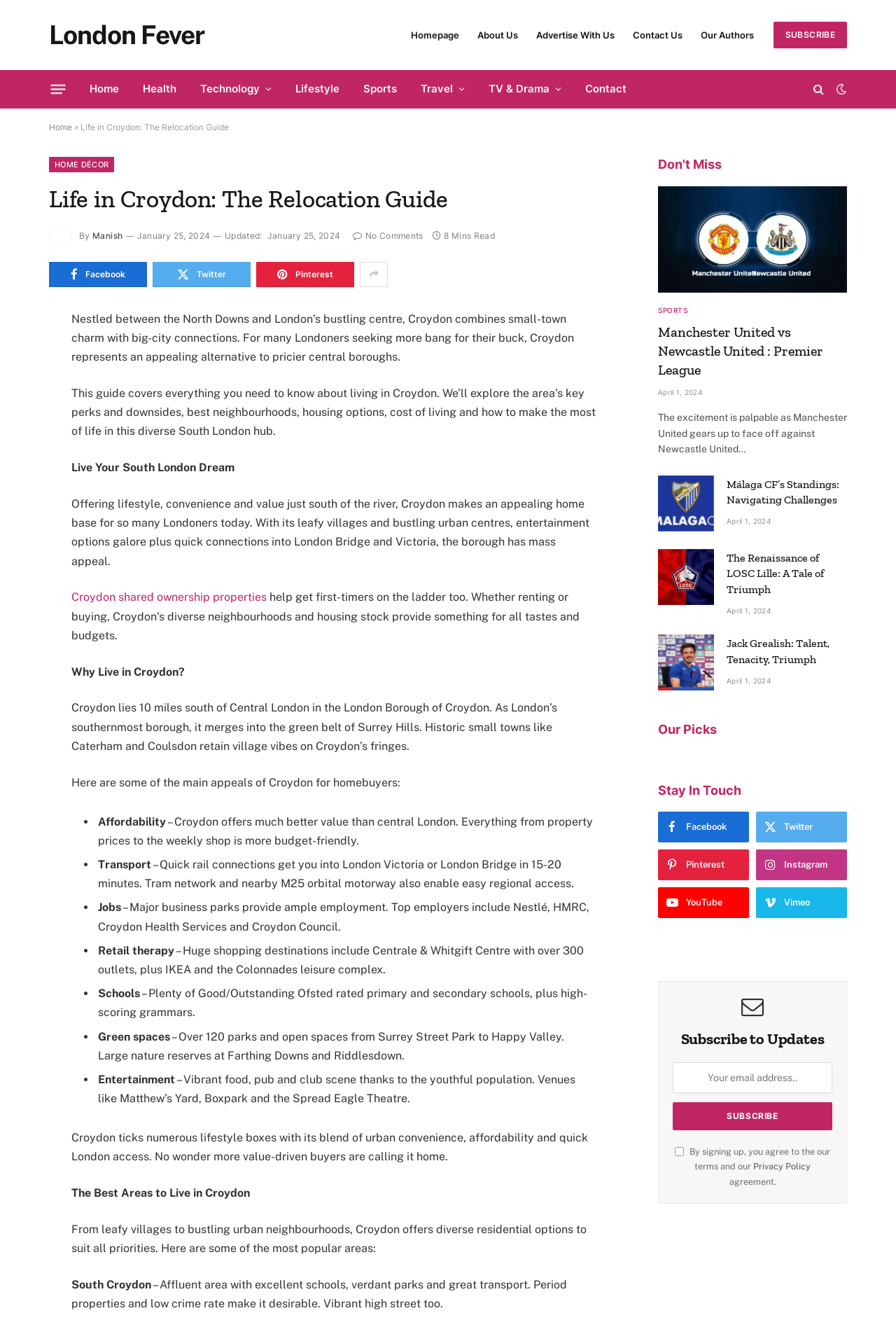Can you pinpoint the bounding box coordinates for the clickable element required for this instruction: "Click on the 'Lifestyle' link"? The coordinates should be four float numbers between 0 and 1, i.e., [left, top, right, bottom].

[0.316, 0.052, 0.392, 0.081]